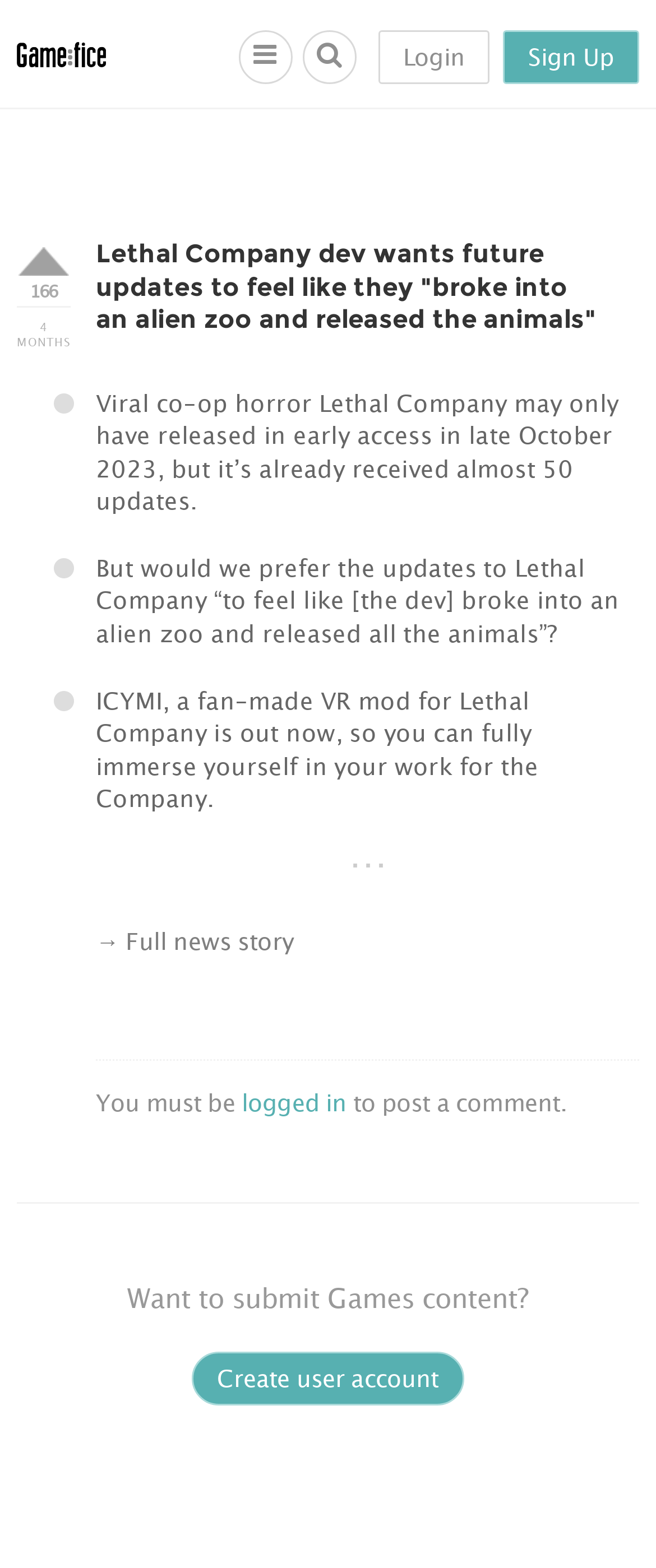Please use the details from the image to answer the following question comprehensively:
What is the name of the game mentioned in the article?

The article mentions 'Lethal Company' as the name of the game, which is a viral co-op horror game that has received almost 50 updates since its early access release in late October 2023.